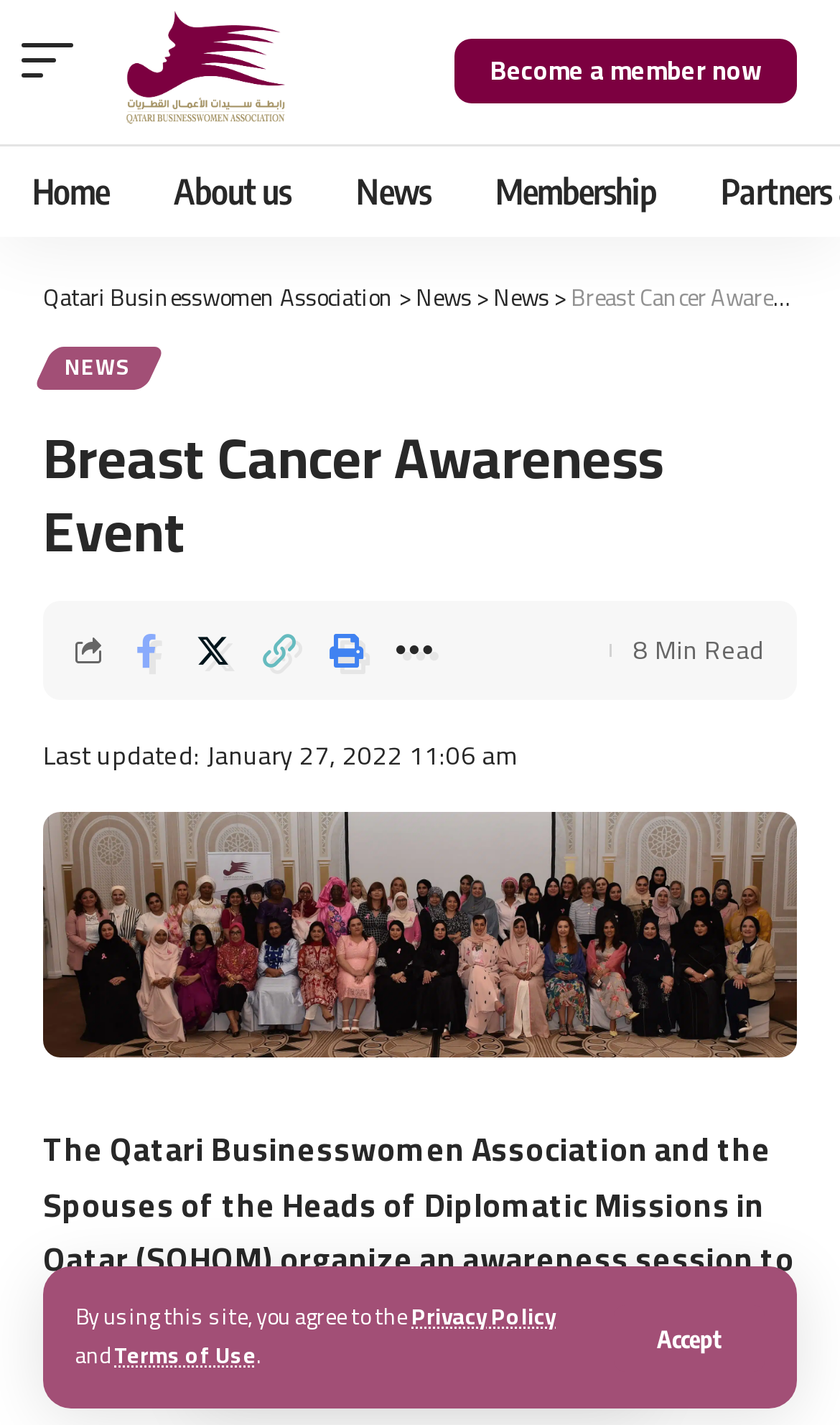Identify the bounding box coordinates of the region that needs to be clicked to carry out this instruction: "View the news". Provide these coordinates as four float numbers ranging from 0 to 1, i.e., [left, top, right, bottom].

[0.495, 0.193, 0.562, 0.223]